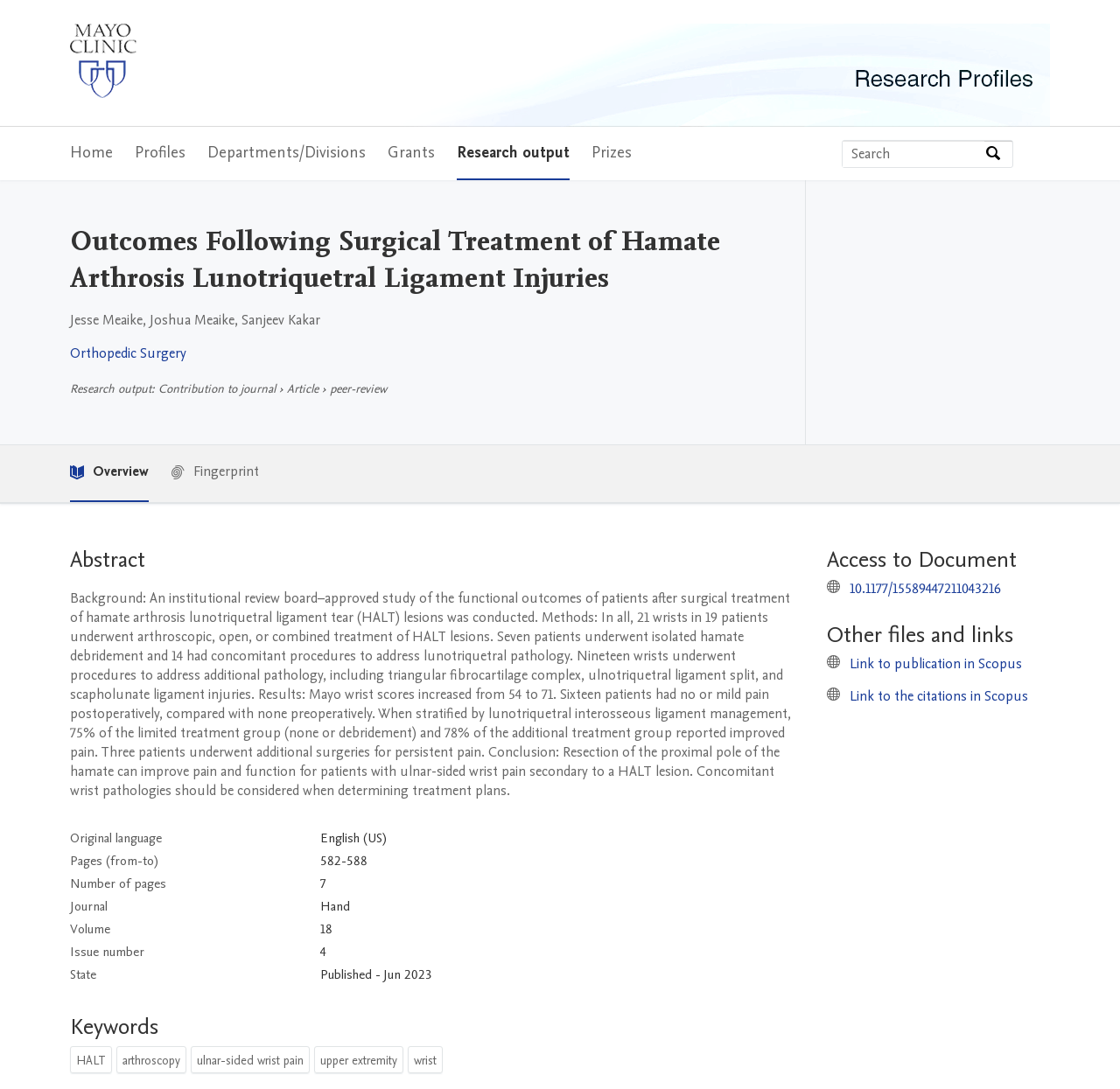Generate a comprehensive description of the contents of the webpage.

This webpage is about a research article titled "Outcomes Following Surgical Treatment of Hamate Arthrosis Lunotriquetral Ligament Injuries" from the Mayo Clinic. At the top, there is a navigation menu with links to the Mayo Clinic home page, profiles, departments, grants, research output, and prizes. Below the navigation menu, there is a search bar with a button to search by expertise, name, or affiliation.

The main content of the page is divided into several sections. The first section displays the article title, authors, and a link to the Orthopedic Surgery department. Below this, there is a section with publication metrics, including a menu with options to view the overview, fingerprint, and other details.

The abstract of the article is presented in a large section, which summarizes the study's background, methods, results, and conclusion. The study investigates the functional outcomes of patients after surgical treatment of hamate arthrosis lunotriquetral ligament tear lesions.

Following the abstract, there is a table with details about the article, including the original language, pages, number of pages, journal, volume, issue number, and publication state.

The next section displays keywords related to the article, including HALT, arthroscopy, ulnar-sided wrist pain, and upper extremity.

Finally, there are sections for accessing the document, including a link to the publication and other files and links, such as links to the publication in Scopus and citations in Scopus.